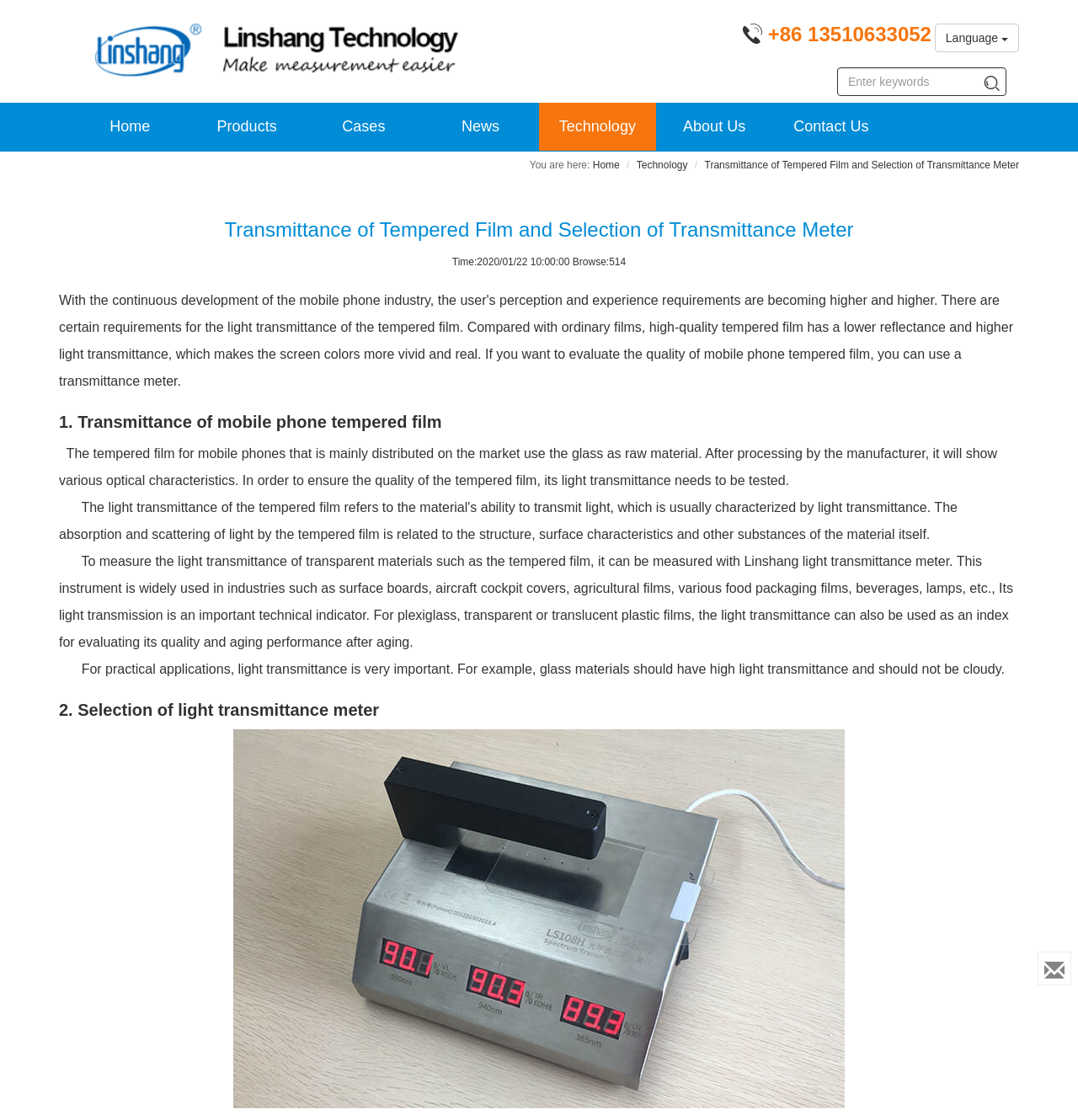What is the purpose of Linshang light transmittance meter?
Please give a detailed and elaborate answer to the question based on the image.

The purpose of Linshang light transmittance meter can be found in the article content, which states that it is used to measure the light transmittance of transparent materials such as tempered film.